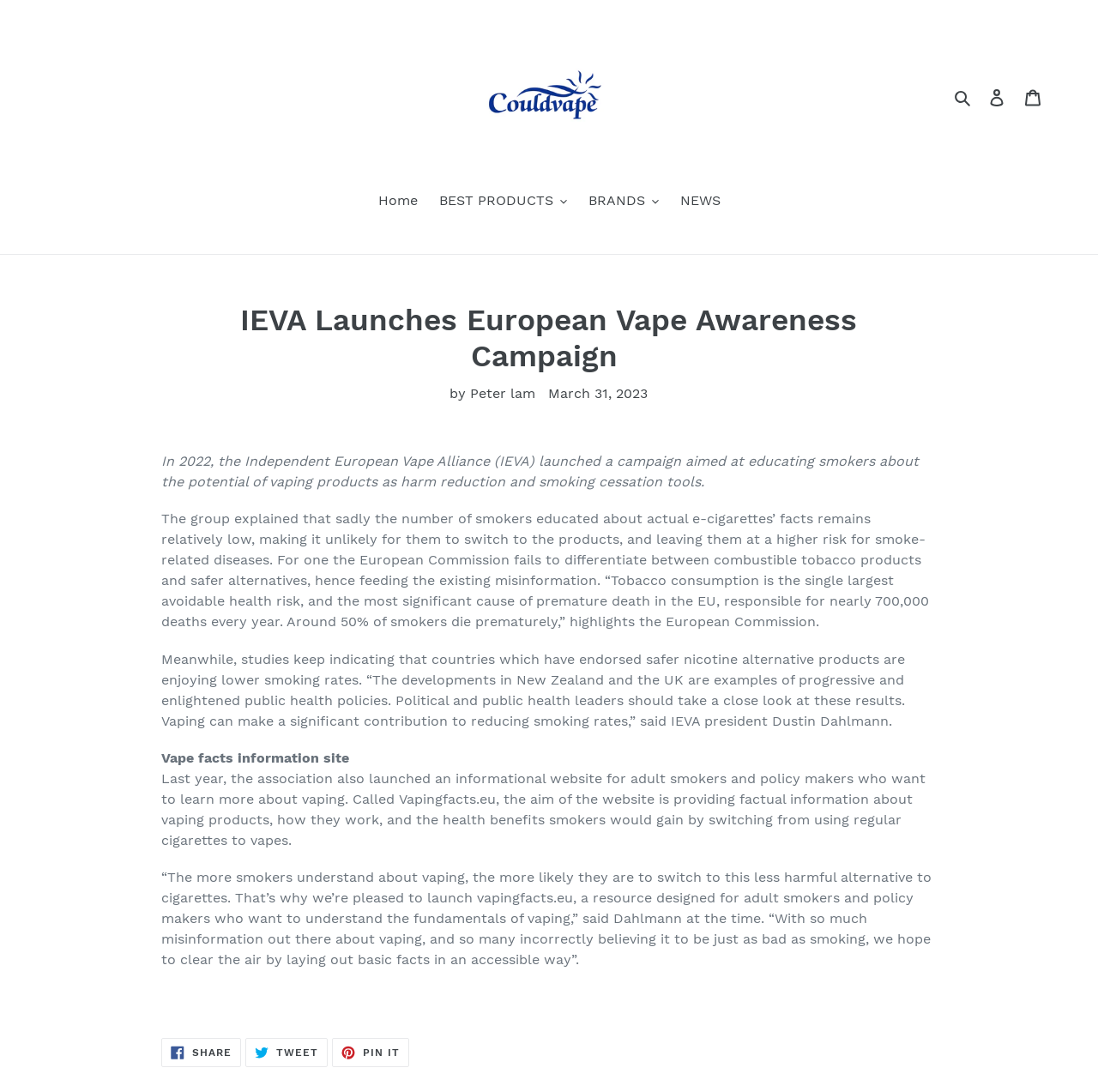Can you pinpoint the bounding box coordinates for the clickable element required for this instruction: "Log in to the website"? The coordinates should be four float numbers between 0 and 1, i.e., [left, top, right, bottom].

[0.891, 0.072, 0.924, 0.106]